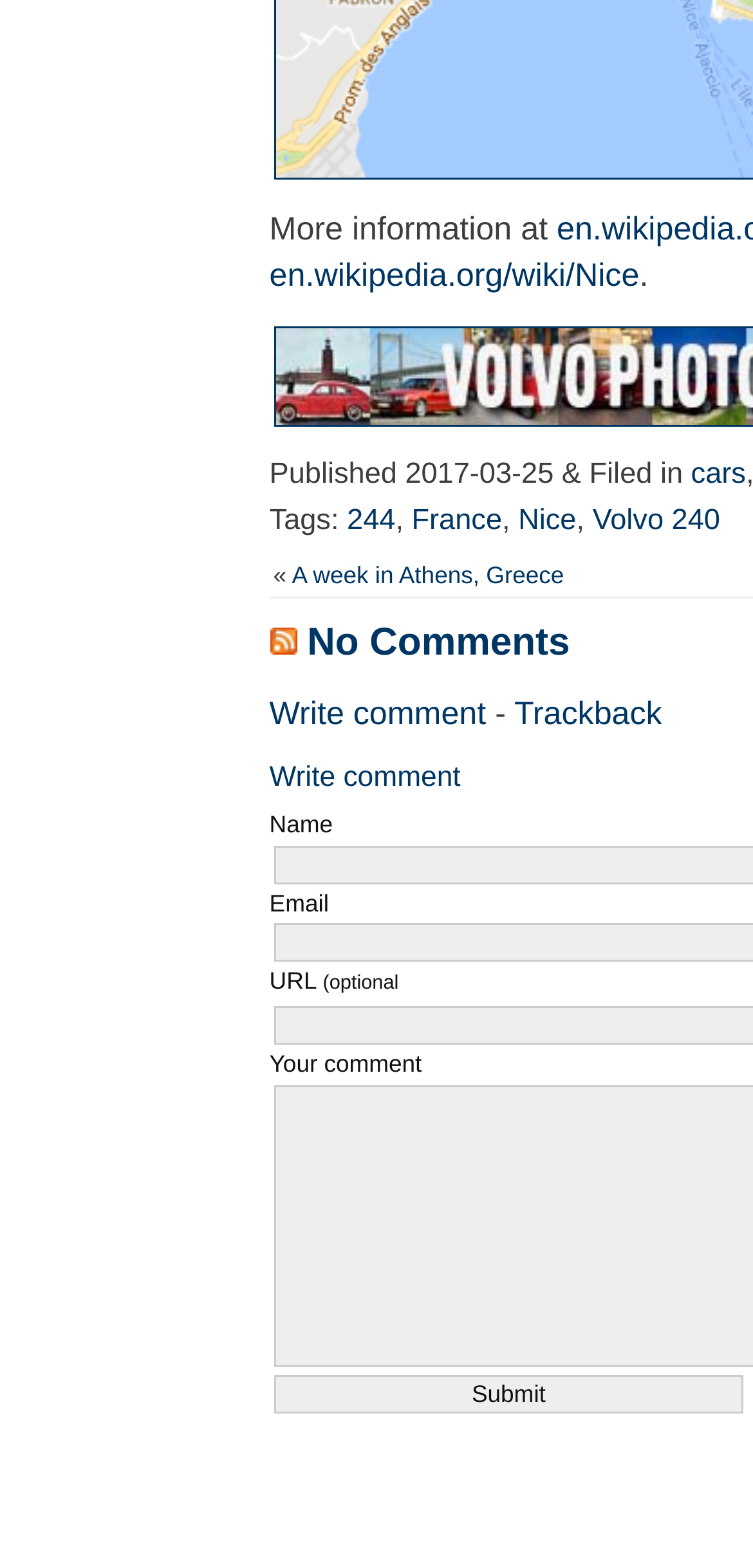Identify the bounding box coordinates necessary to click and complete the given instruction: "Visit Wikipedia page about Nice".

[0.358, 0.164, 0.849, 0.187]